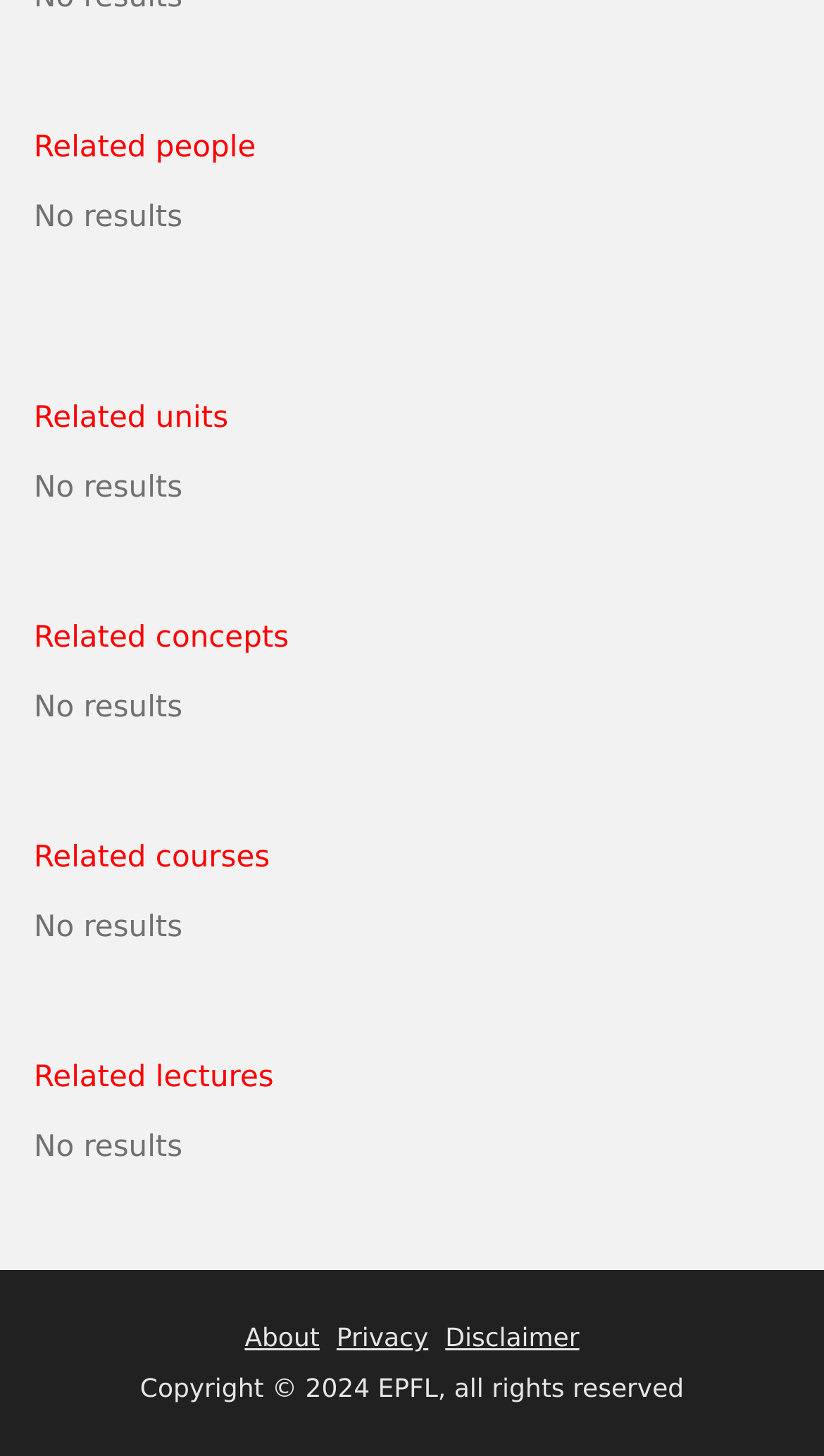What is the first related category?
Please provide a comprehensive answer based on the details in the screenshot.

The first related category is 'Related people' which is indicated by the StaticText element with the text 'Related people' at the top of the webpage.